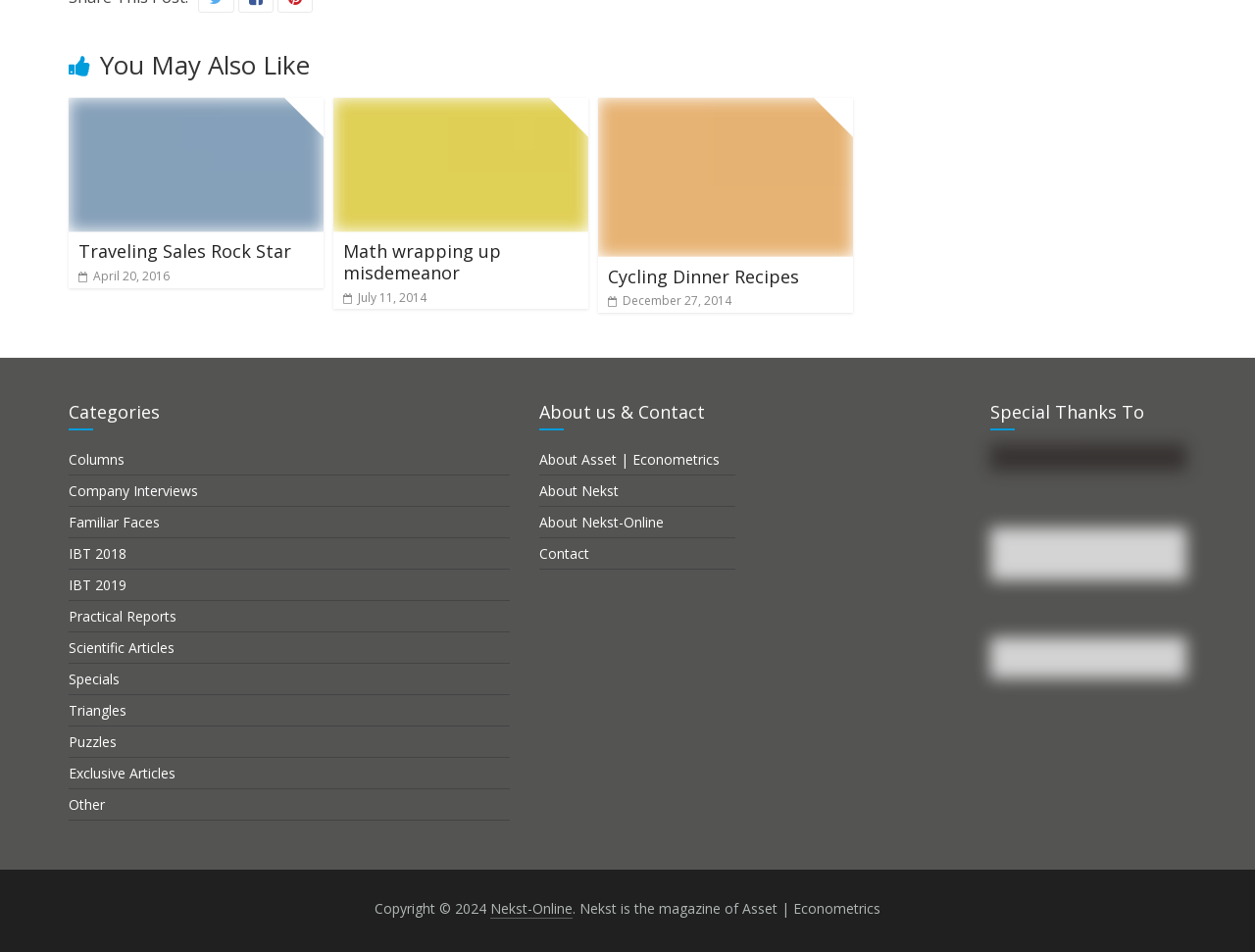Identify the bounding box coordinates of the specific part of the webpage to click to complete this instruction: "Click on 'Traveling Sales Rock Star'".

[0.055, 0.104, 0.258, 0.126]